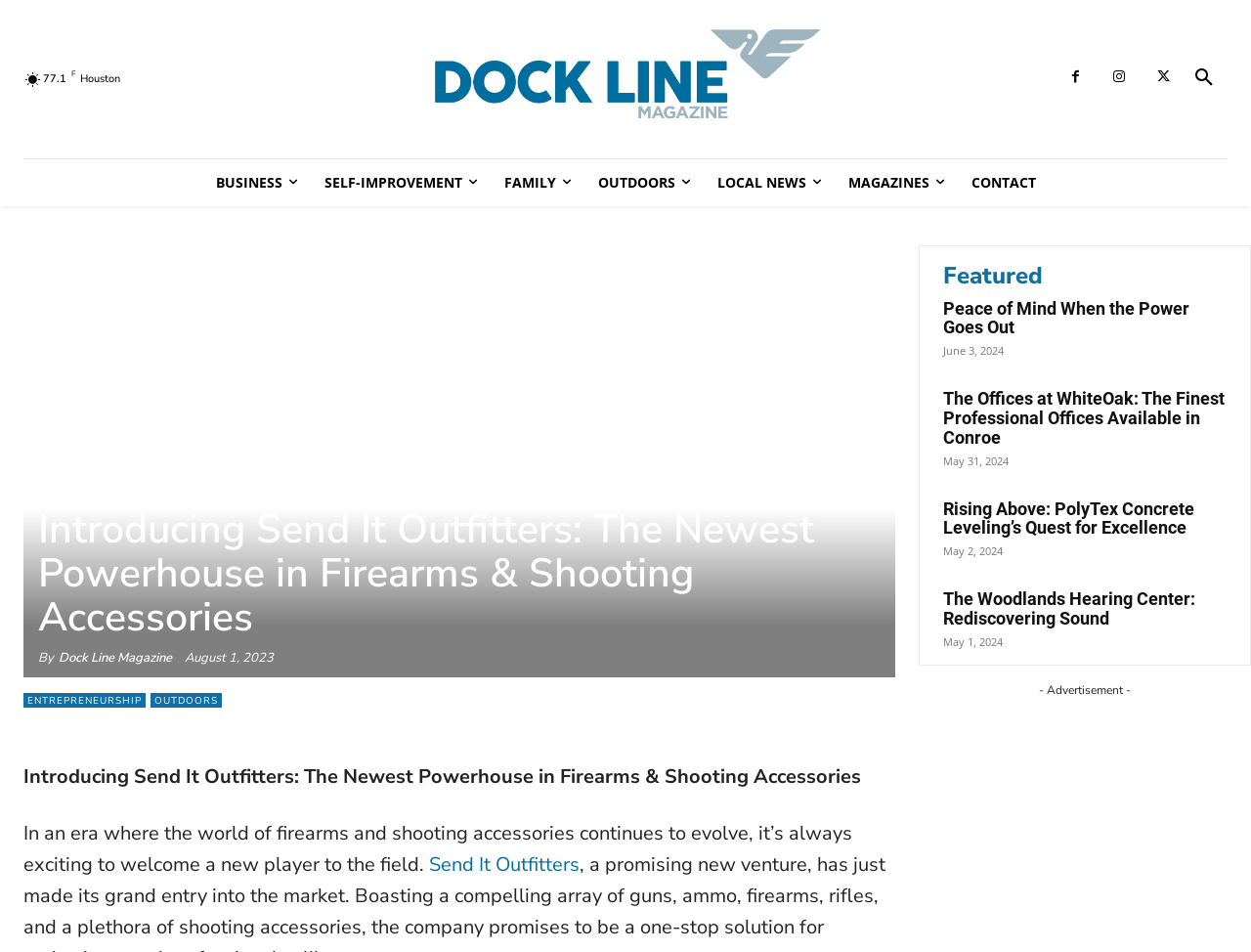Please identify the bounding box coordinates of the area that needs to be clicked to fulfill the following instruction: "Share the page."

[0.521, 0.742, 0.546, 0.757]